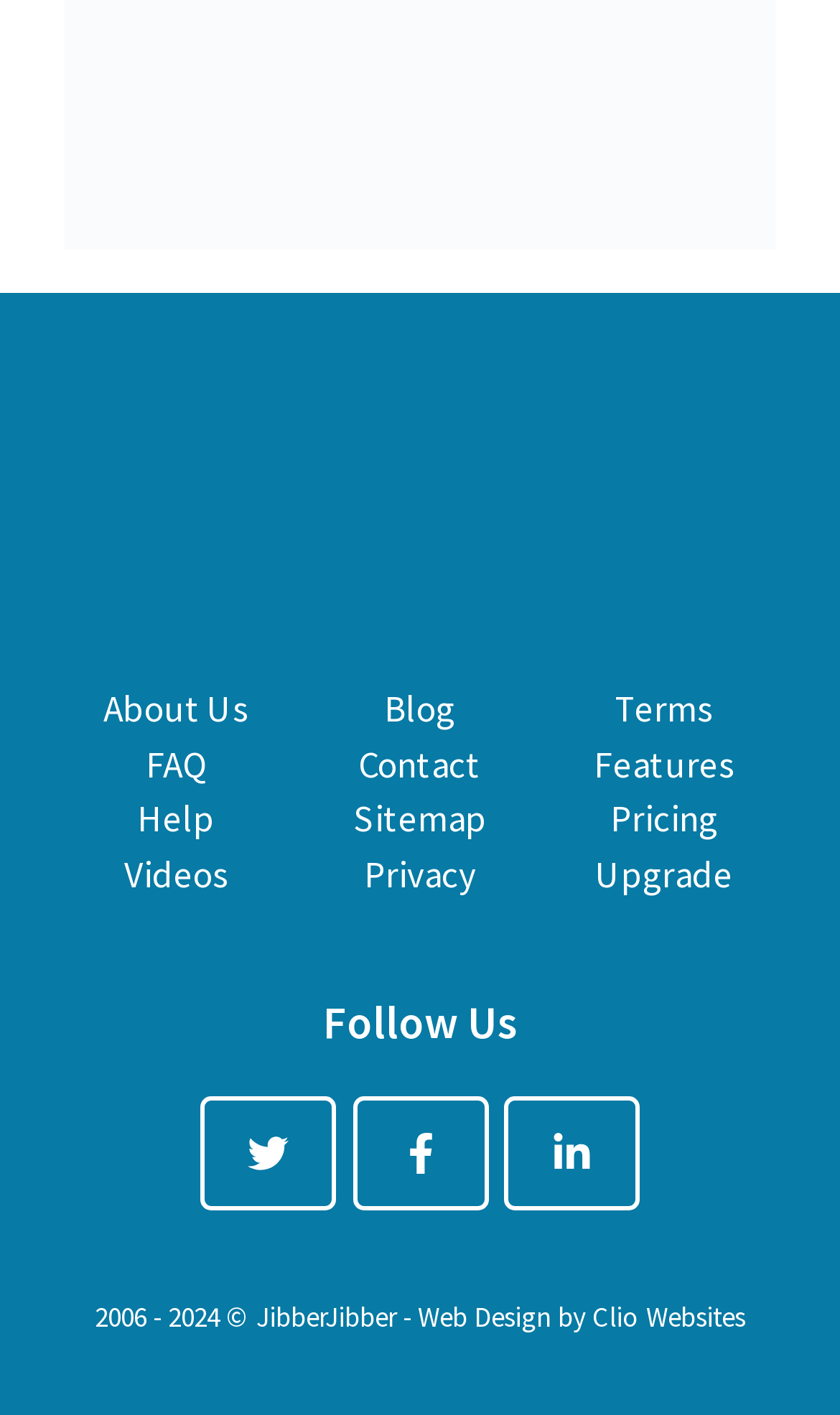What is the year range of the copyright?
Please respond to the question with as much detail as possible.

The year range of the copyright is mentioned at the bottom of the webpage, and it is a static text element with the text '2006 - 2024'.